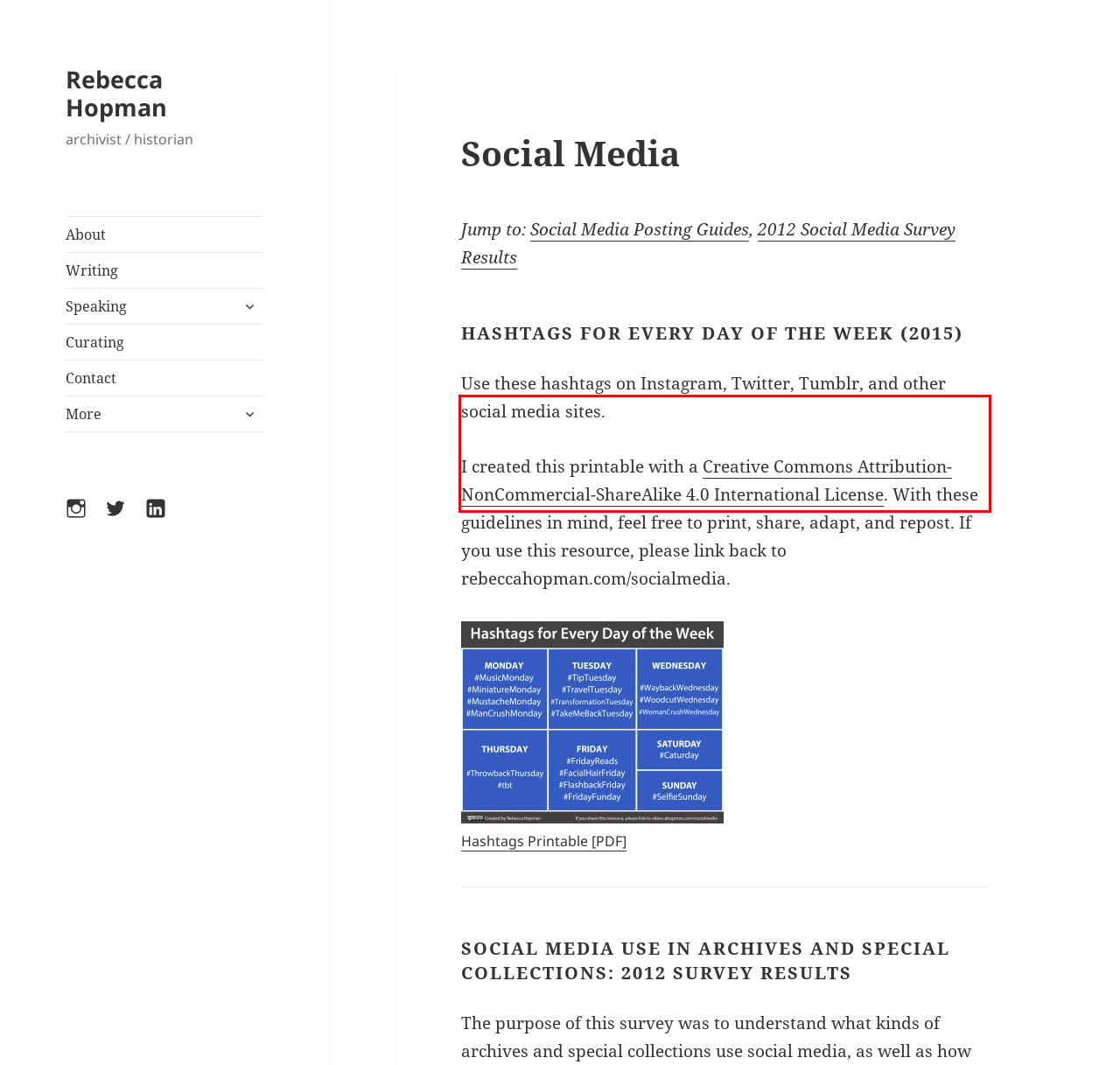Inspect the webpage screenshot that has a red bounding box and use OCR technology to read and display the text inside the red bounding box.

I created this printable with a Creative Commons Attribution-NonCommercial-ShareAlike 4.0 International License. With these guidelines in mind, feel free to print, share, adapt, and repost. If you use this resource, please link back to rebeccahopman.com/socialmedia.